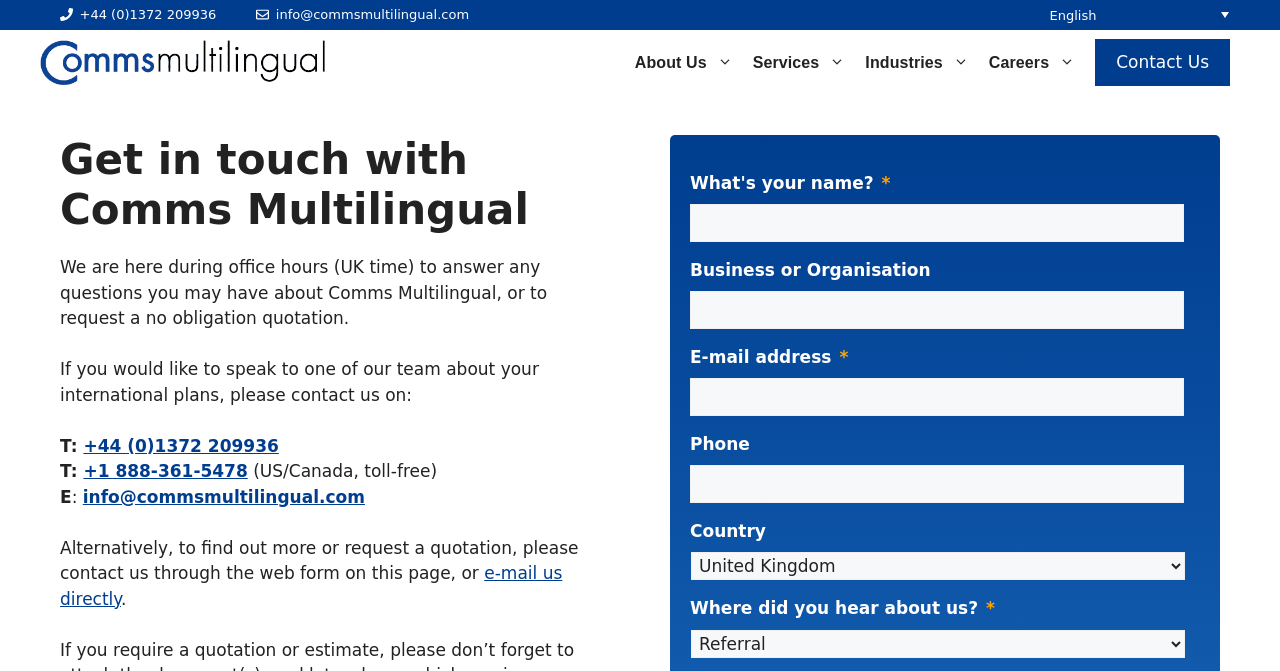Identify the bounding box coordinates for the UI element described as: "Contact Us".

[0.848, 0.044, 0.969, 0.141]